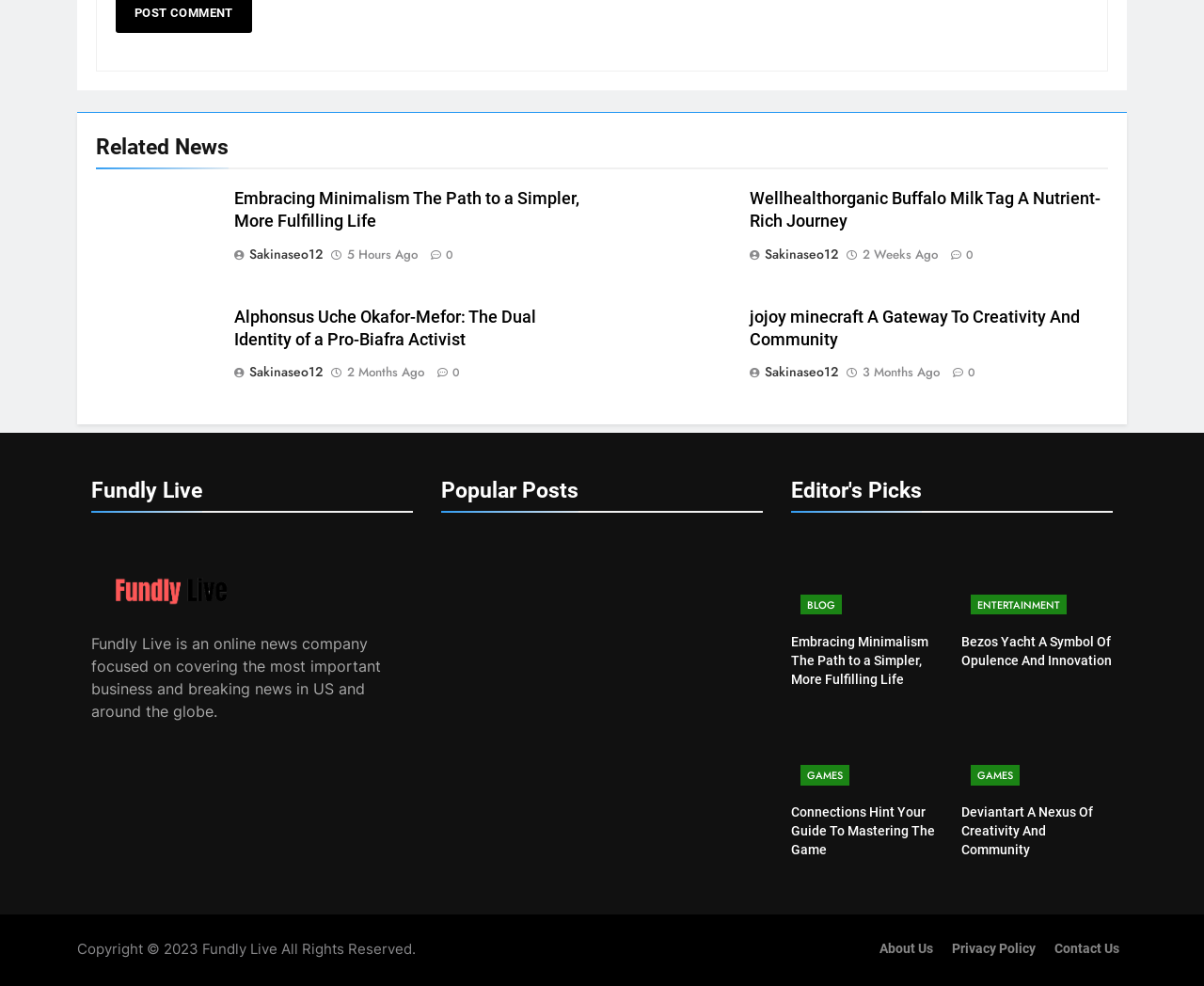What are the categories of posts on this webpage?
Carefully analyze the image and provide a thorough answer to the question.

The categories of posts on this webpage can be found in the headings 'BLOG', 'ENTERTAINMENT', and 'GAMES' which are located below the 'Editor's Picks' section. These headings are linked to corresponding pages or sections on the webpage.